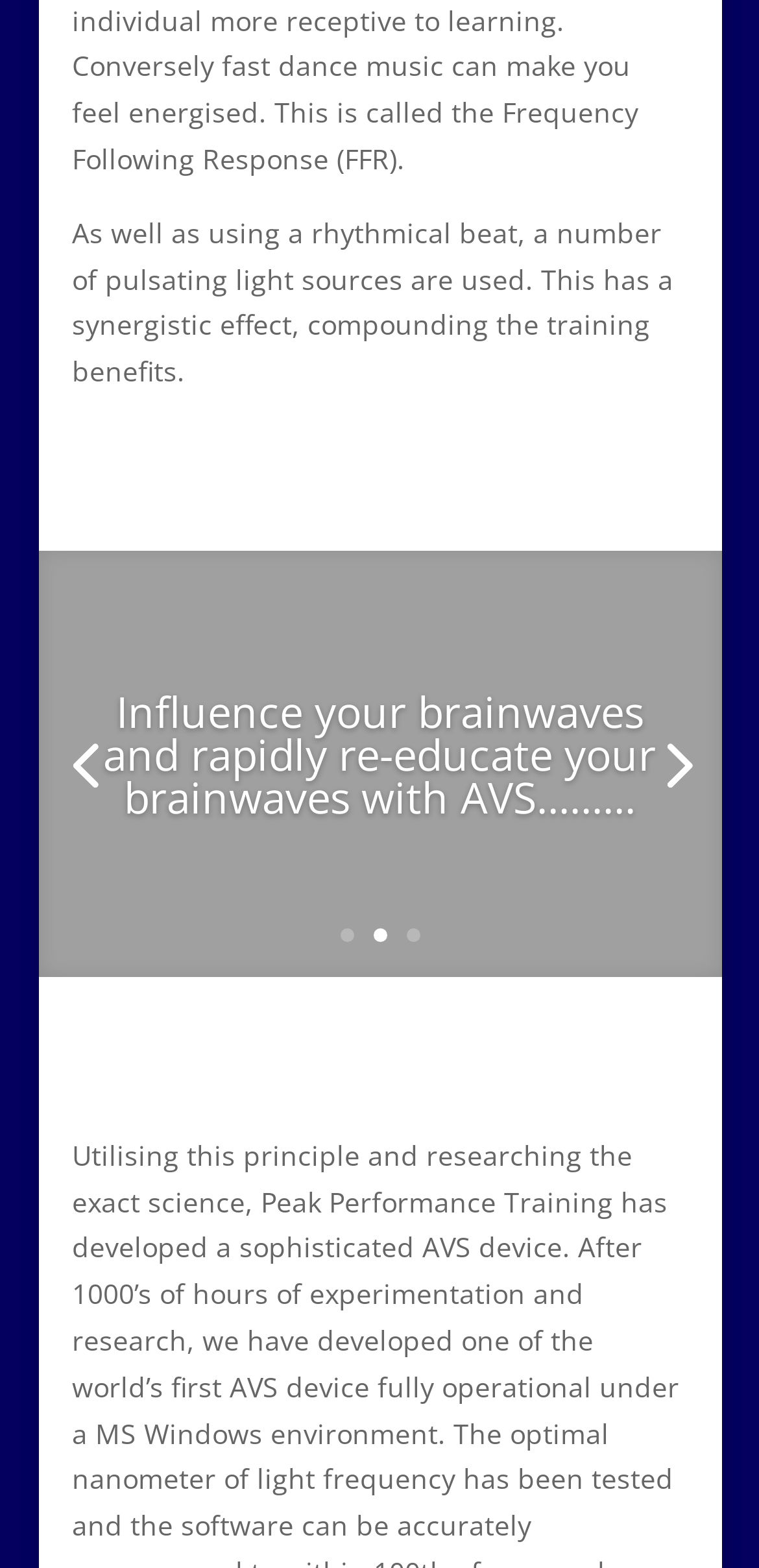What is the purpose of the light and sound equipment?
Provide a detailed answer to the question using information from the image.

I read the StaticText element which mentions 'training benefits' in the context of using a rhythmical beat and pulsating light sources, so I infer that the purpose of the light and sound equipment is to enhance training benefits.